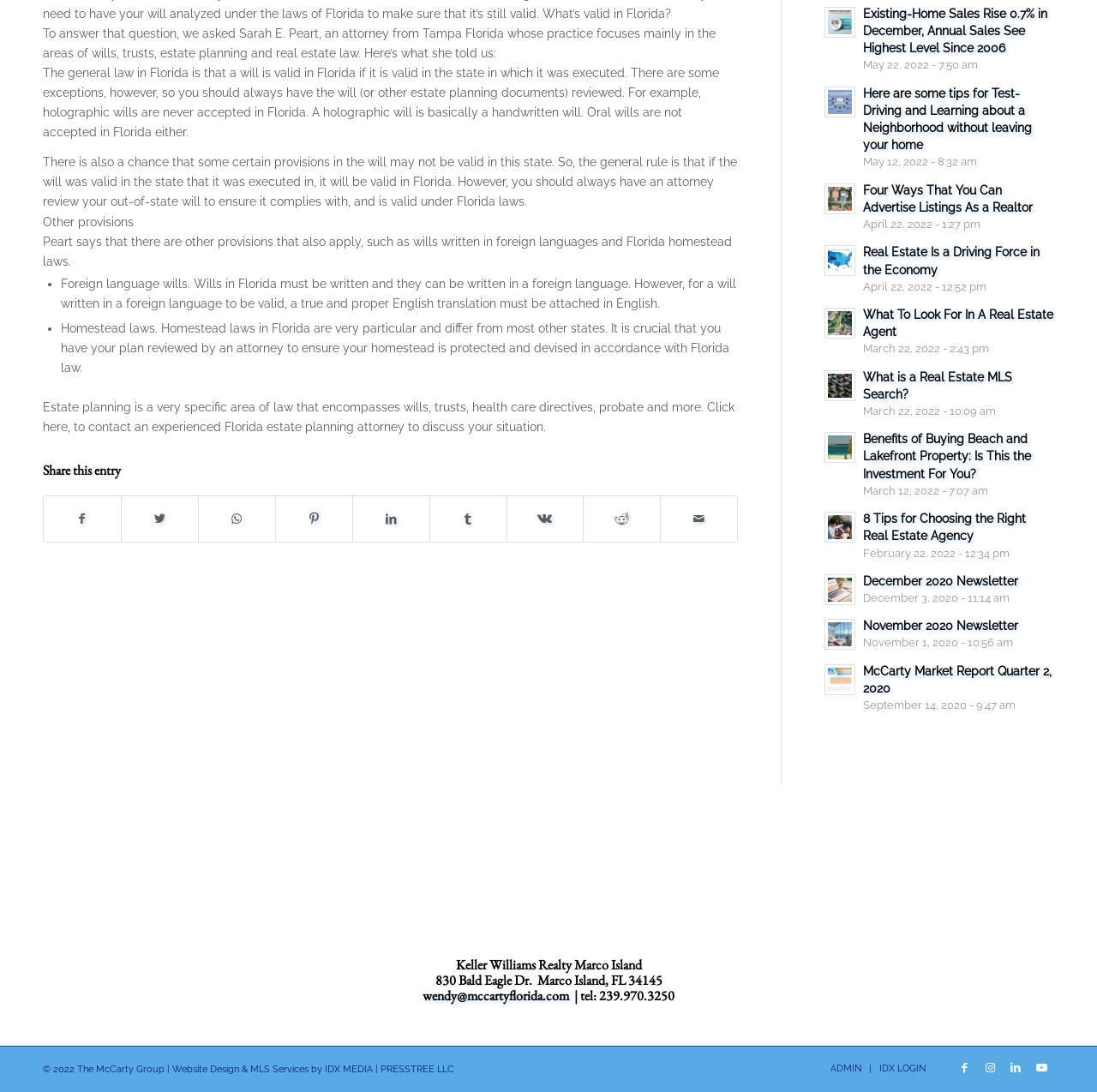Based on the element description "Instagram", predict the bounding box coordinates of the UI element.

[0.891, 0.966, 0.914, 0.99]